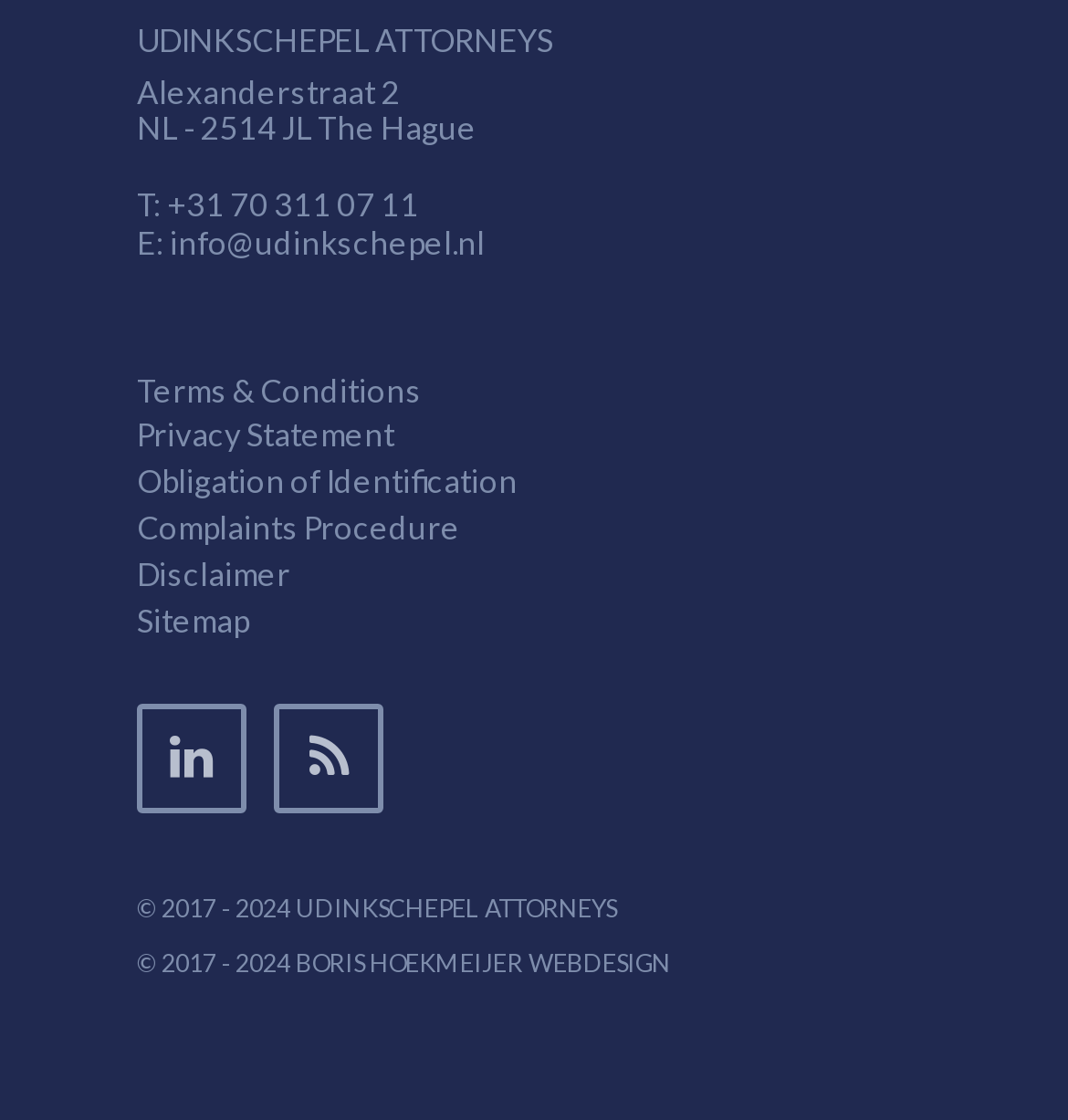Find the bounding box coordinates for the HTML element described as: "Privacy Statement". The coordinates should consist of four float values between 0 and 1, i.e., [left, top, right, bottom].

[0.128, 0.373, 0.369, 0.405]